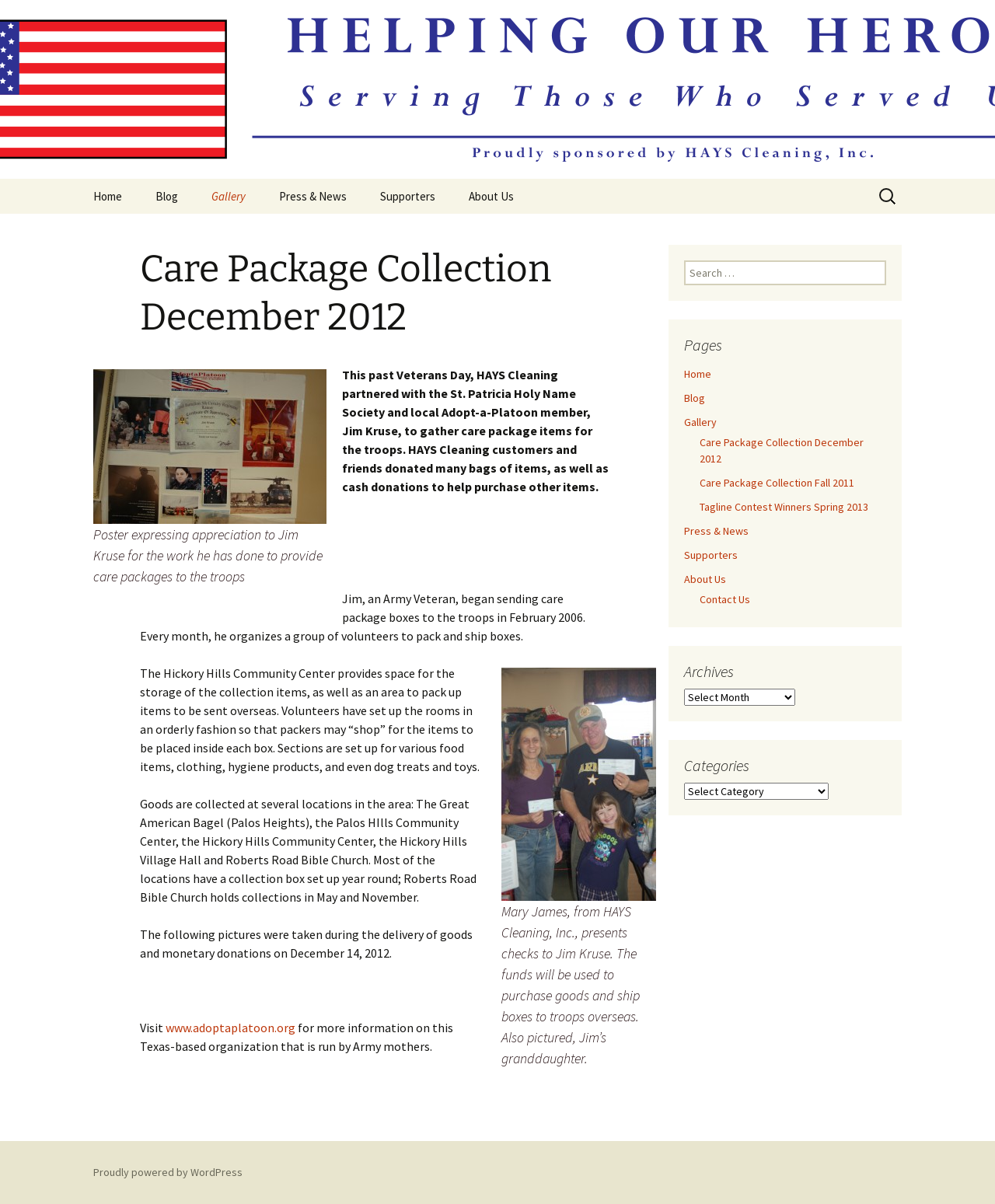Using the image as a reference, answer the following question in as much detail as possible:
Who presents checks to Jim Kruse in the second image?

The image caption states, 'Mary James, from HAYS Cleaning, Inc., presents checks to Jim Kruse. The funds will be used to purchase goods and ship boxes to troops overseas. Also pictured, Jim’s granddaughter.'